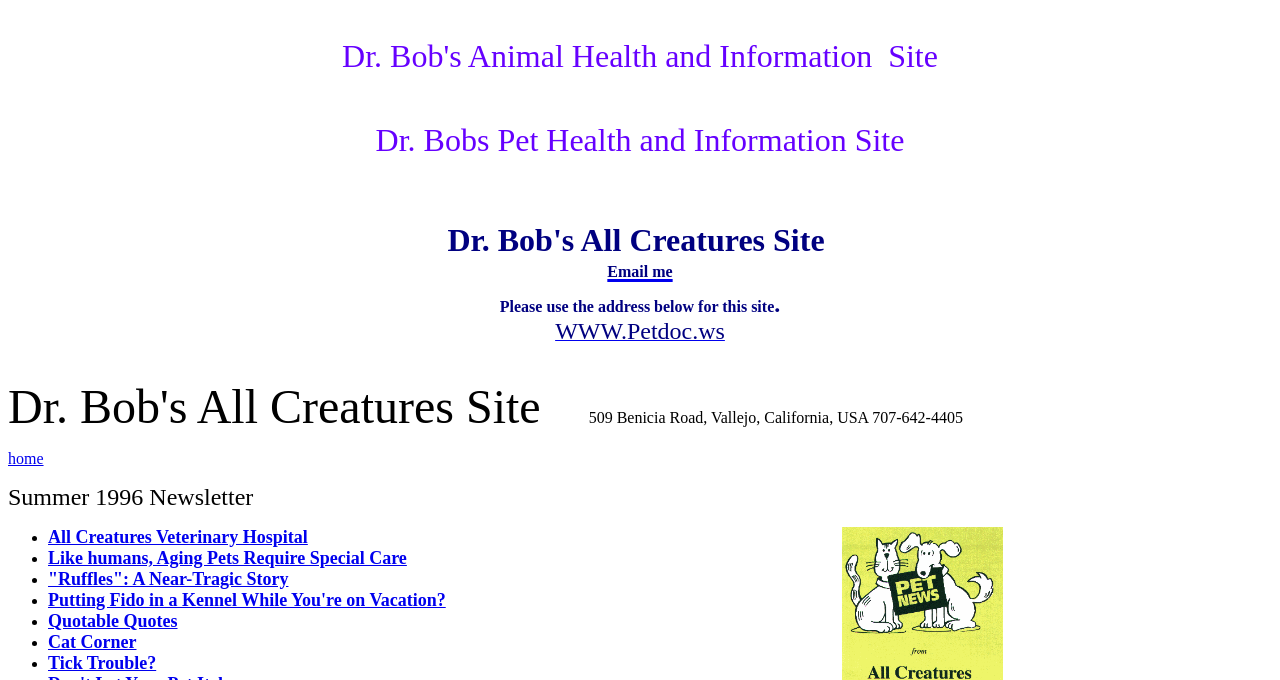What is the name of the veterinary hospital?
Examine the webpage screenshot and provide an in-depth answer to the question.

I found the answer by looking at the links on the webpage, specifically the one that says 'All Creatures Veterinary Hospital' which is likely to be the name of the veterinary hospital.